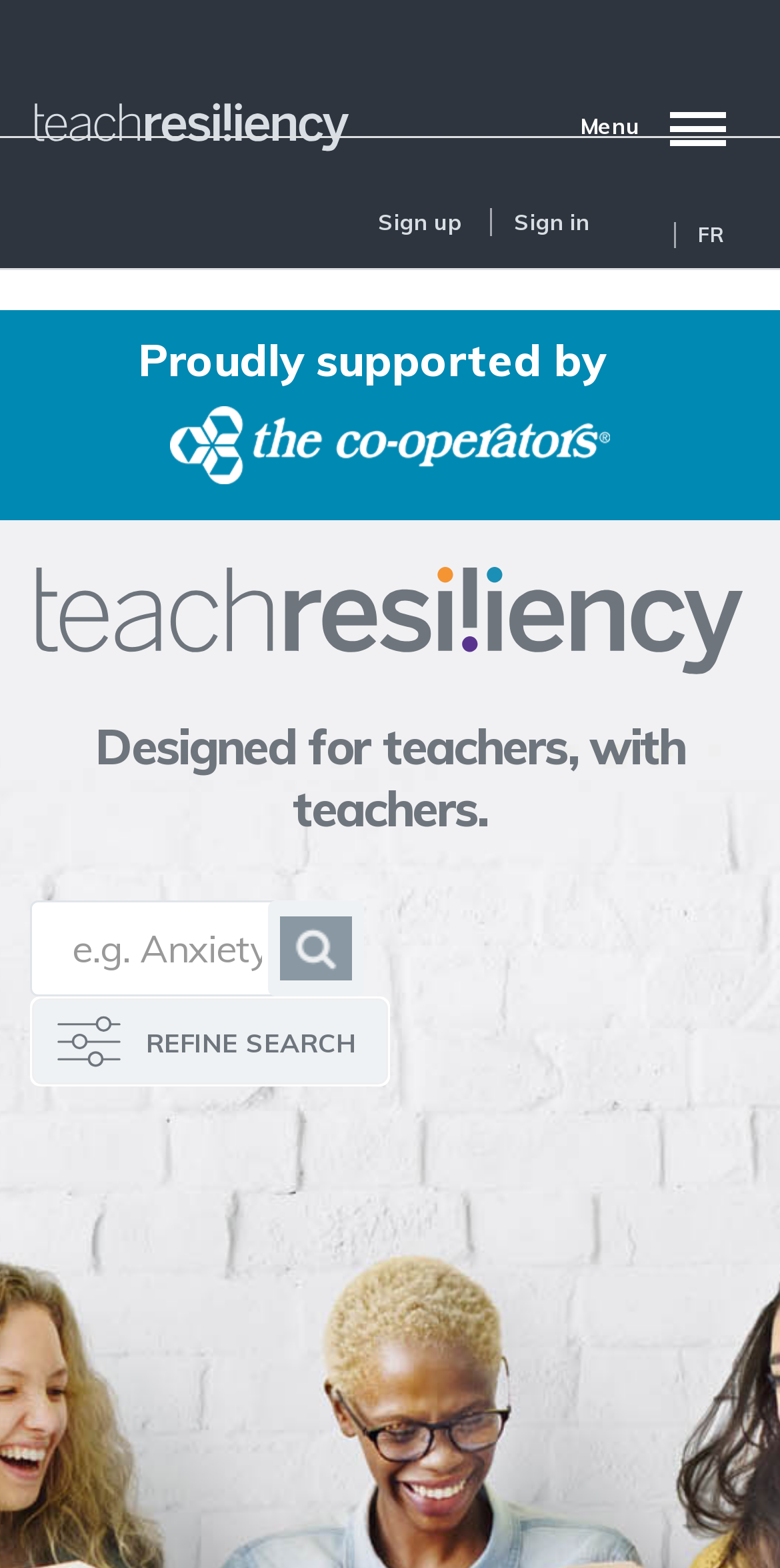Observe the image and answer the following question in detail: What is the purpose of the 'Sign up' and 'Sign in' links?

The 'Sign up' and 'Sign in' links are located in the top-right corner of the webpage, suggesting that they are used to create or access user accounts, possibly to access exclusive resources or features.